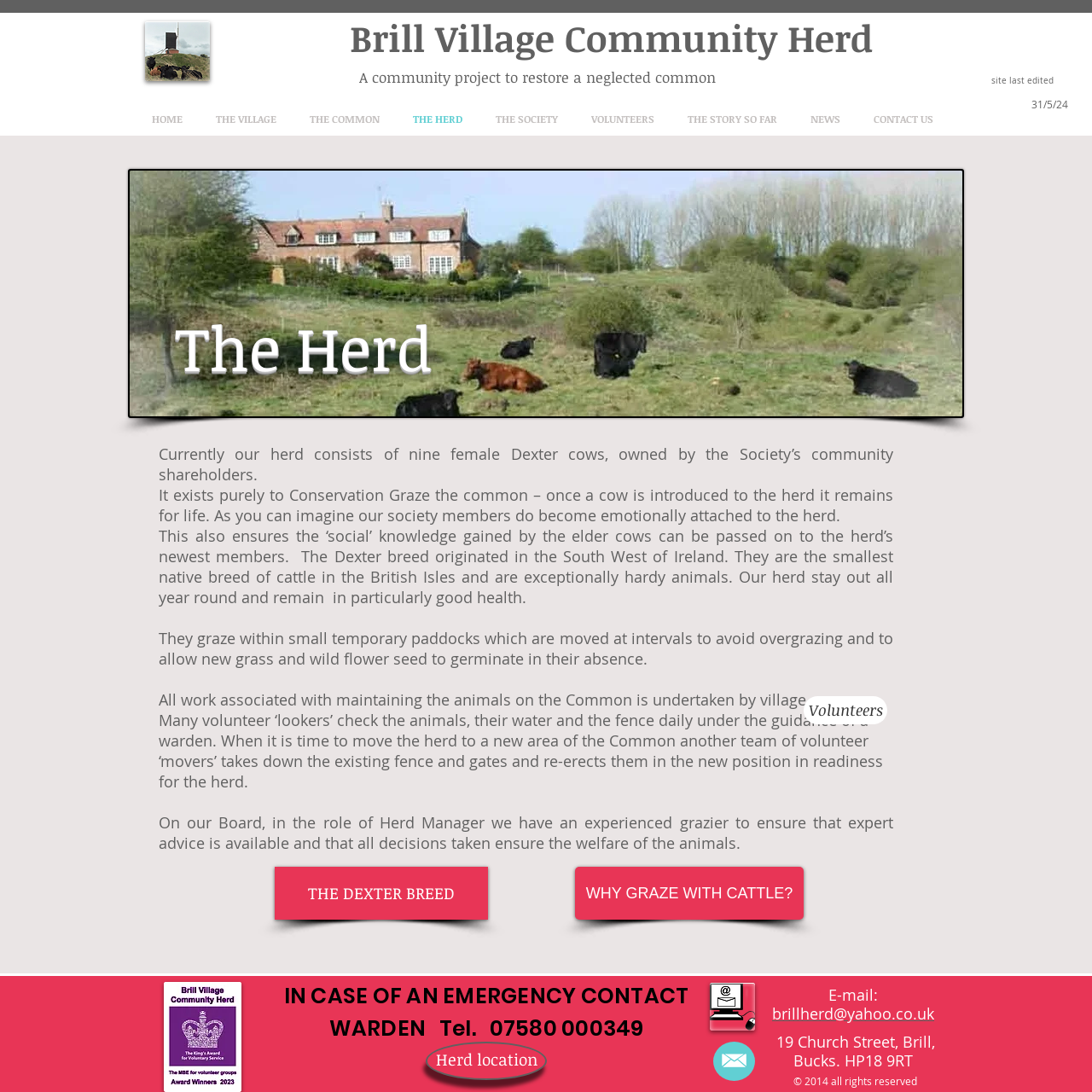Reply to the question with a single word or phrase:
How often are the animals checked by volunteers?

Daily